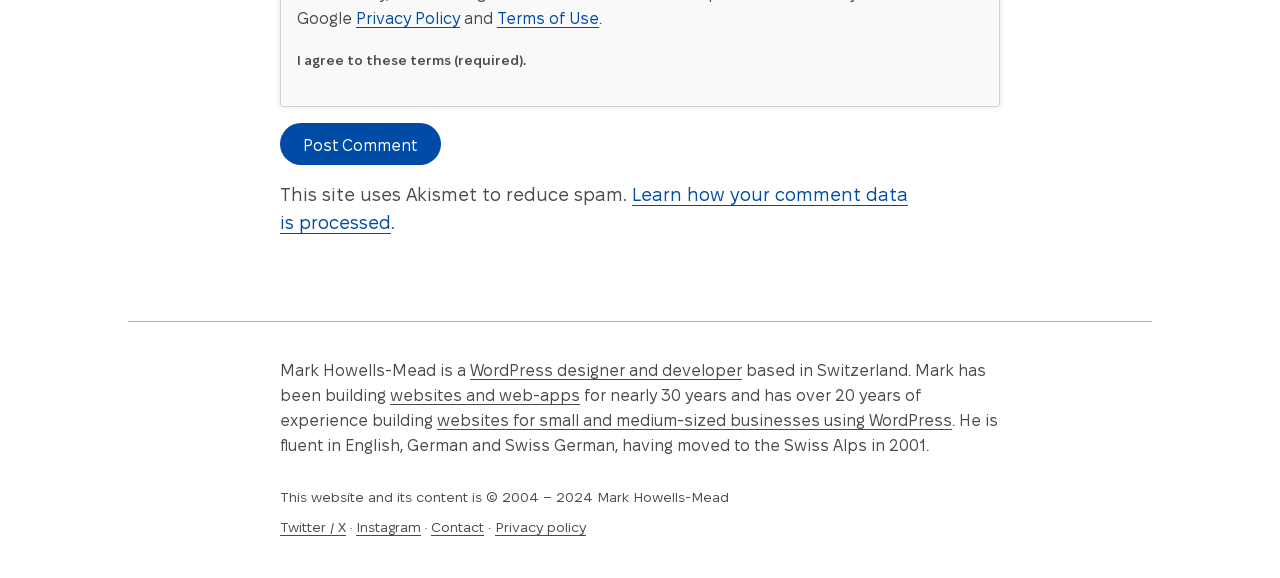Please answer the following question using a single word or phrase: 
What is the purpose of Akismet on this site?

Reduce spam